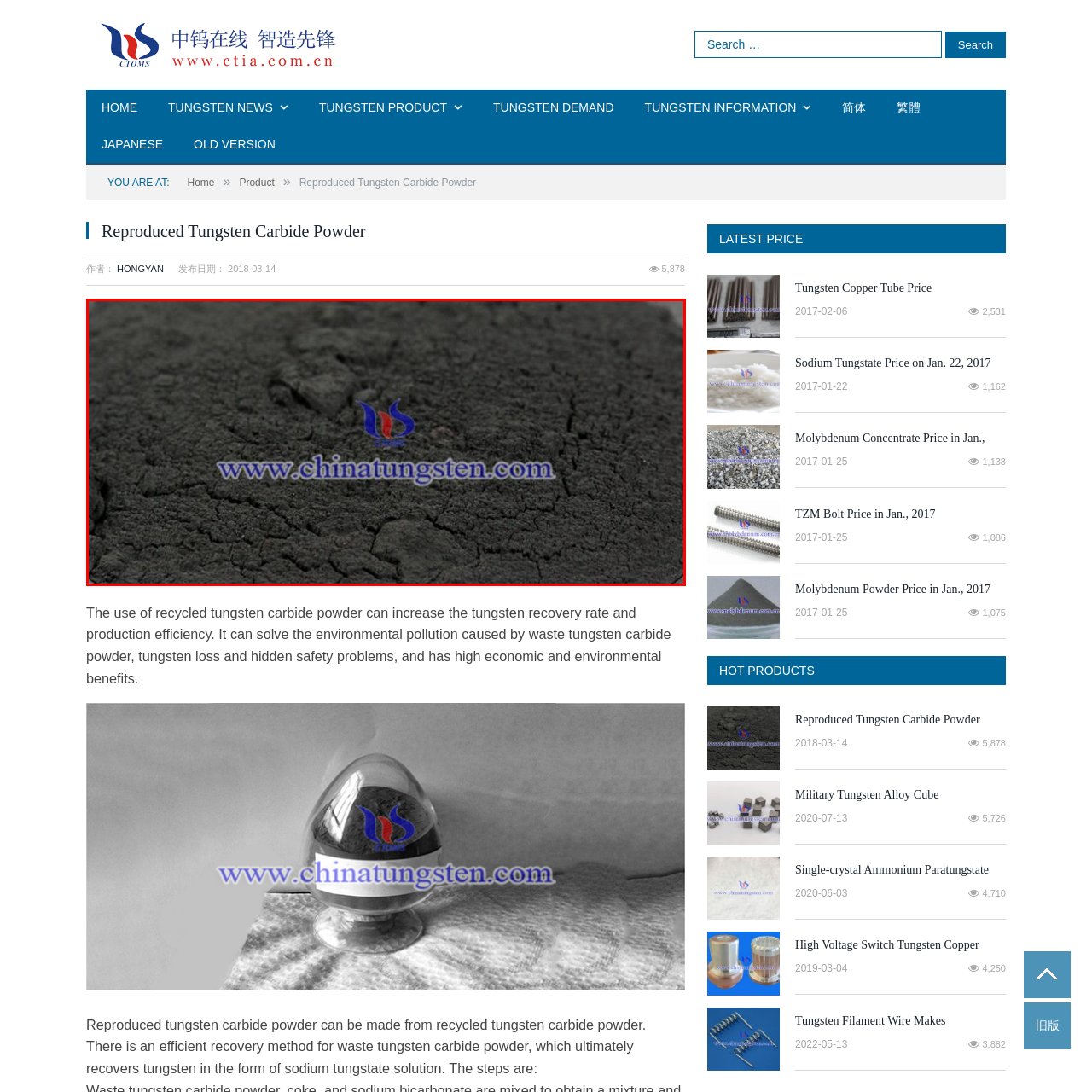What is the purpose of recycling tungsten carbide powder?
Scrutinize the image inside the red bounding box and provide a detailed and extensive answer to the question.

The method of recycling tungsten carbide powder not only conserves resources but also addresses waste management issues in the industry, enhancing both environmental sustainability and economic efficiency in production practices.